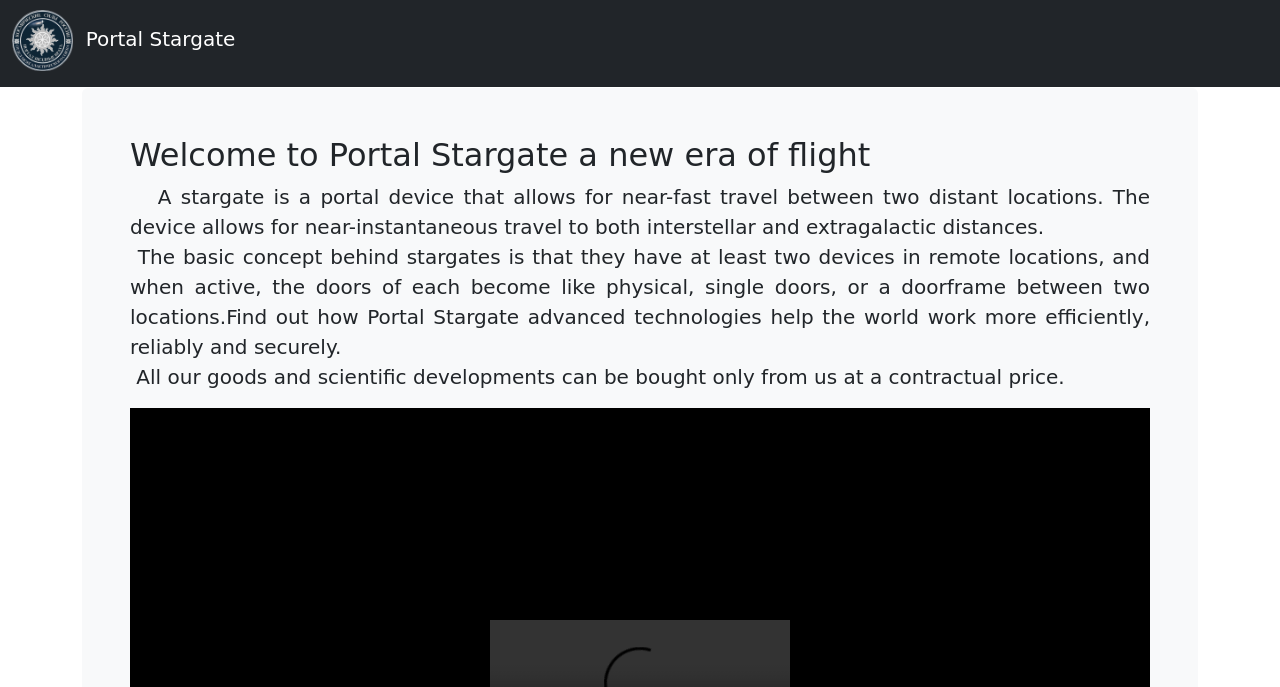Answer this question in one word or a short phrase: What is the relationship between the two devices in remote locations?

Like physical doors